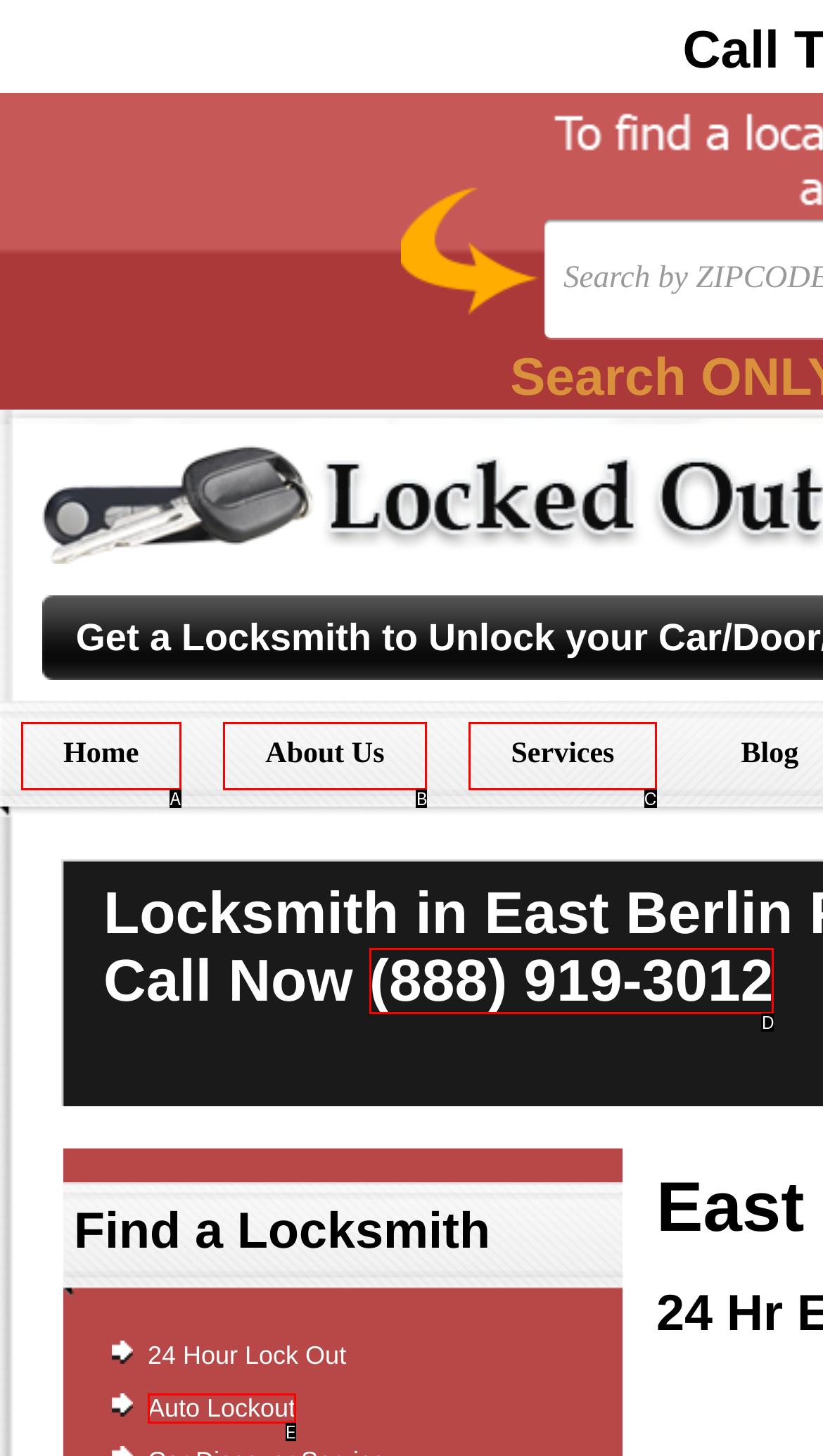Choose the option that best matches the element: About Us
Respond with the letter of the correct option.

B